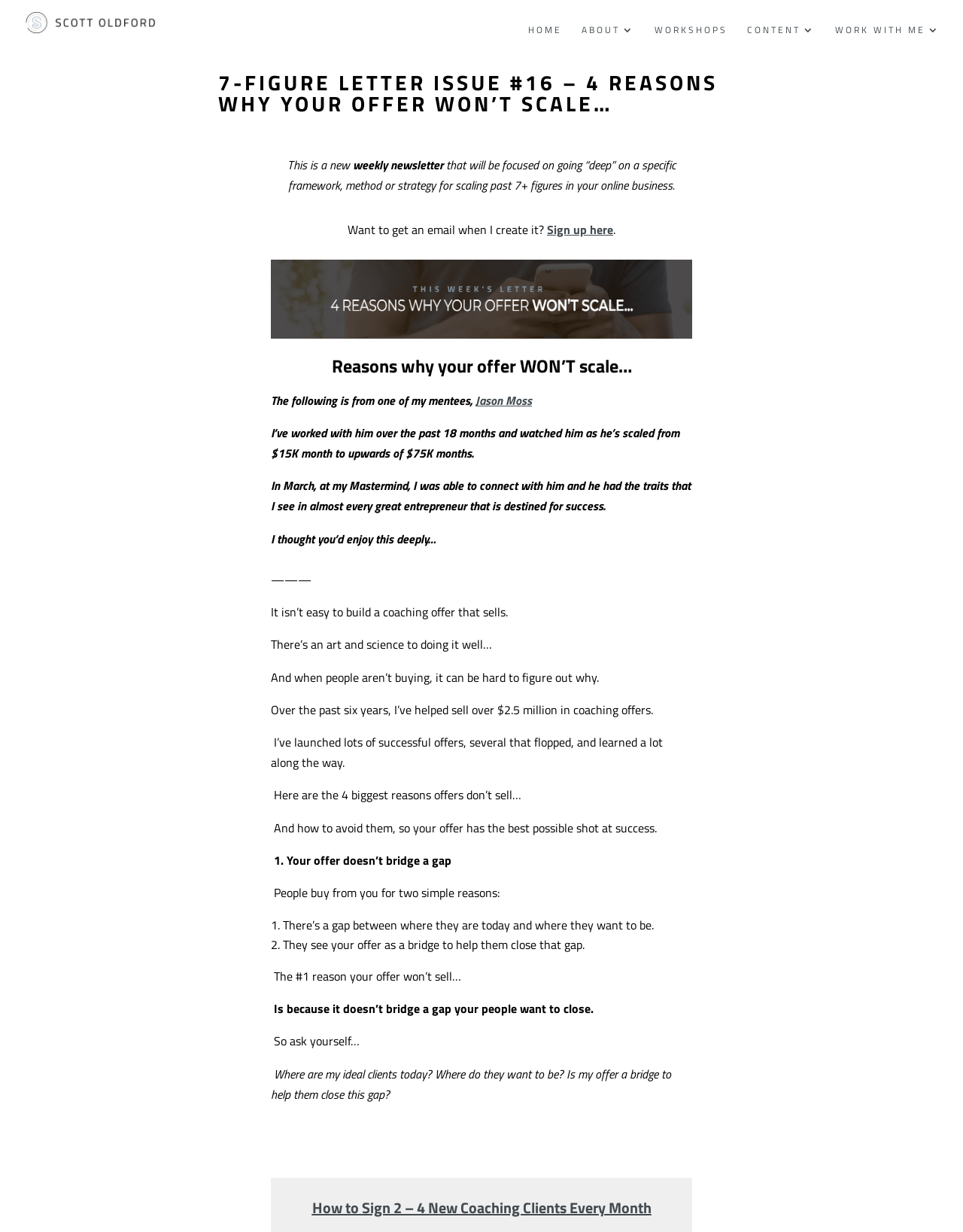Please analyze the image and provide a thorough answer to the question:
What is the title of the section that mentions 'Modern Business Academy'?

The webpage has a section titled 'WORK WITH ME' that mentions 'Modern Business Academy', indicating that this section is related to working with Scott Oldford or his business academy.